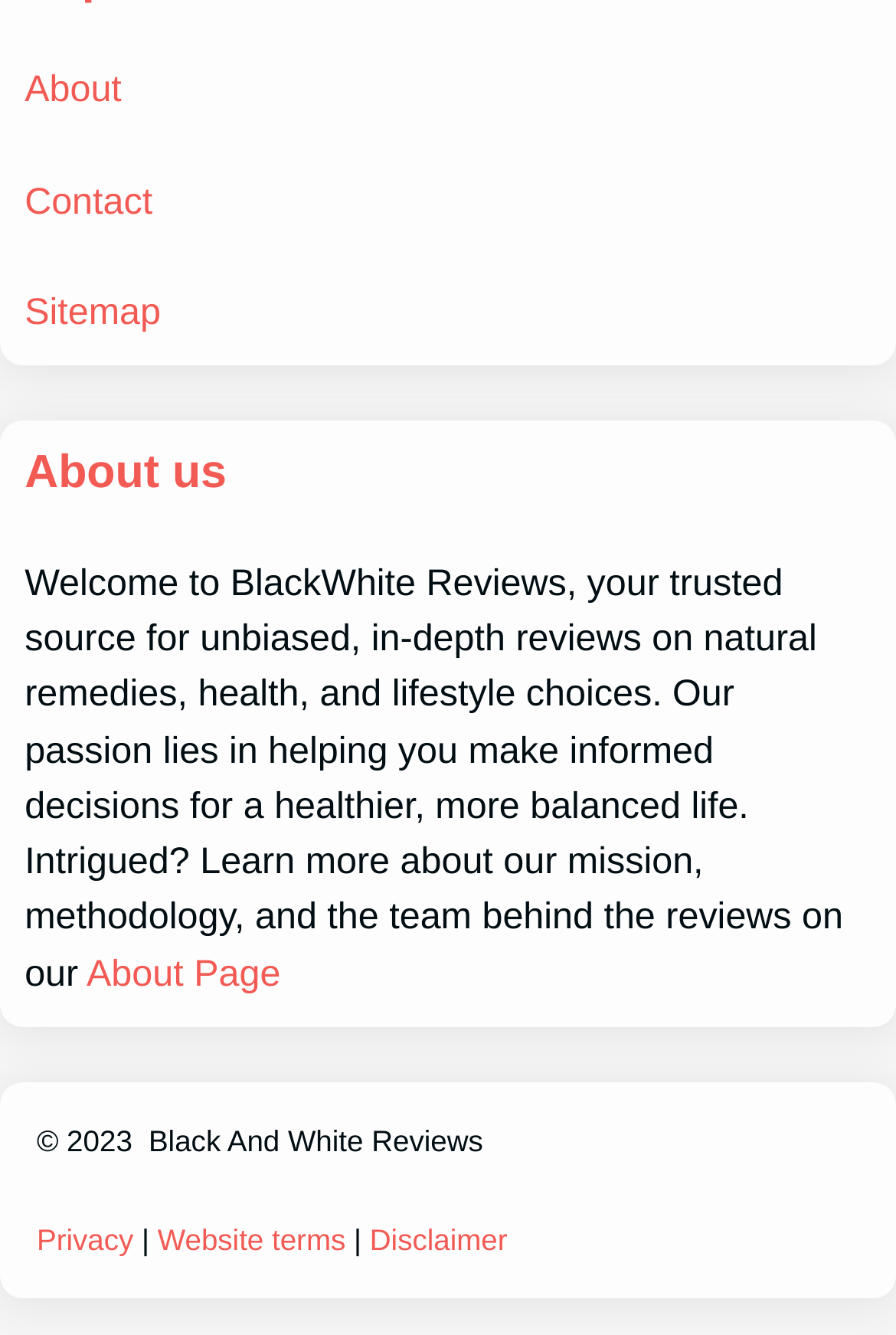Refer to the image and provide an in-depth answer to the question: 
What year is the copyright for?

The copyright year can be found at the bottom of the page, where it says '© 2023'.